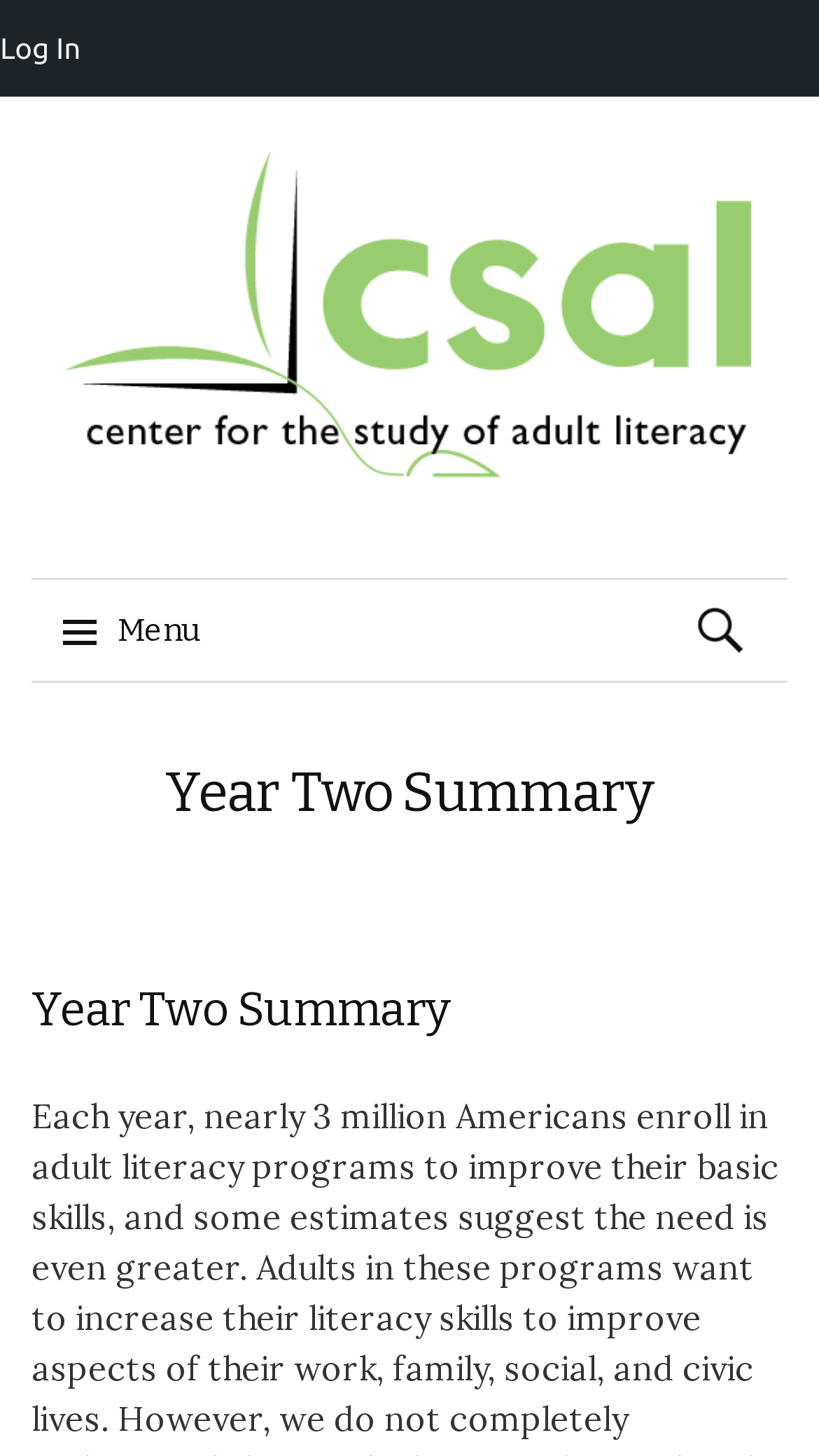Using the given description, provide the bounding box coordinates formatted as (top-left x, top-left y, bottom-right x, bottom-right y), with all values being floating point numbers between 0 and 1. Description: alt="CSAL"

[0.075, 0.206, 0.925, 0.234]